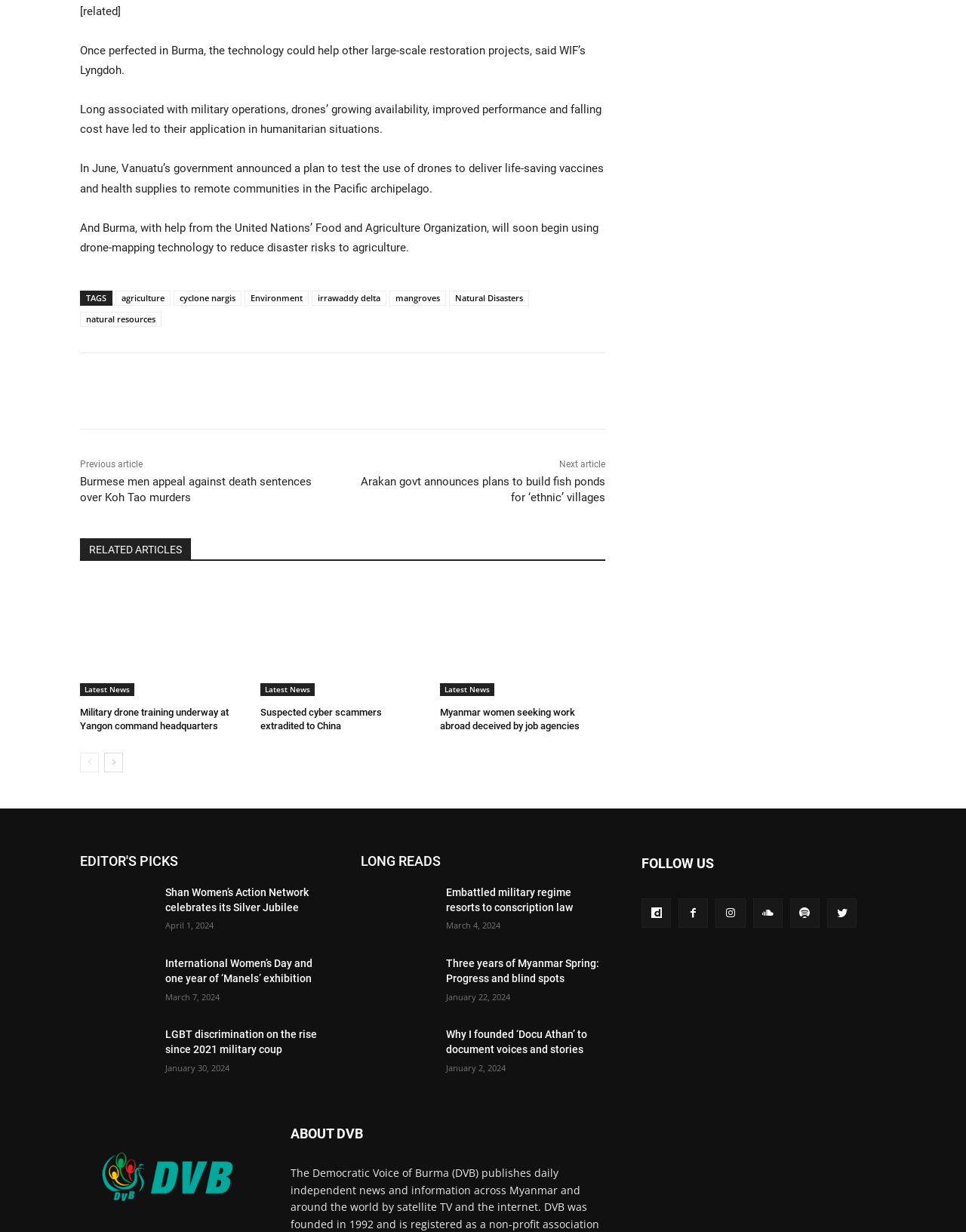Please identify the bounding box coordinates of the clickable area that will allow you to execute the instruction: "Click on the 'agriculture' tag".

[0.12, 0.236, 0.177, 0.248]